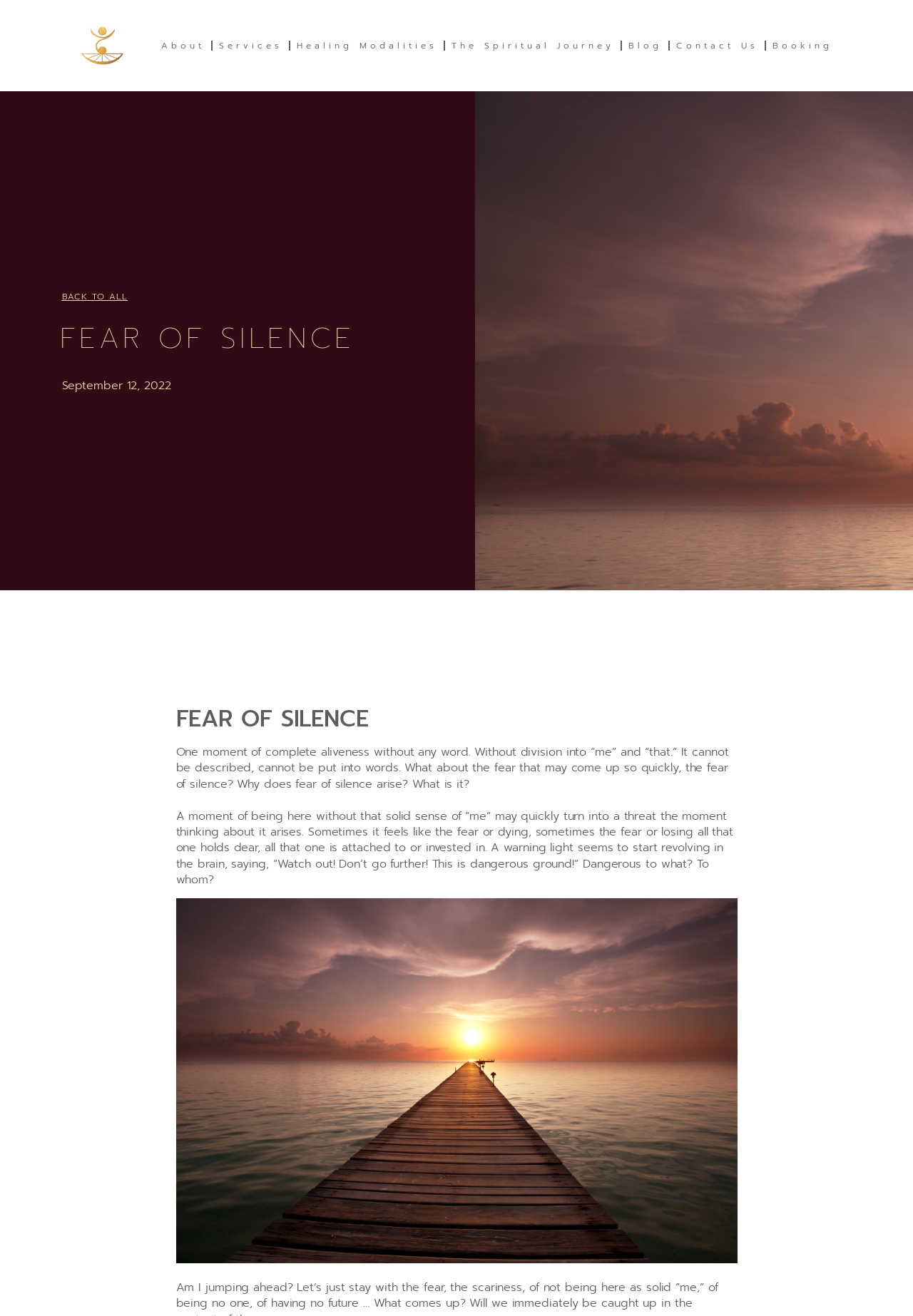Identify the bounding box coordinates of the clickable region necessary to fulfill the following instruction: "Click on 'Are No Credit Check Loans Good For People With Bad Credit?'". The bounding box coordinates should be four float numbers between 0 and 1, i.e., [left, top, right, bottom].

None